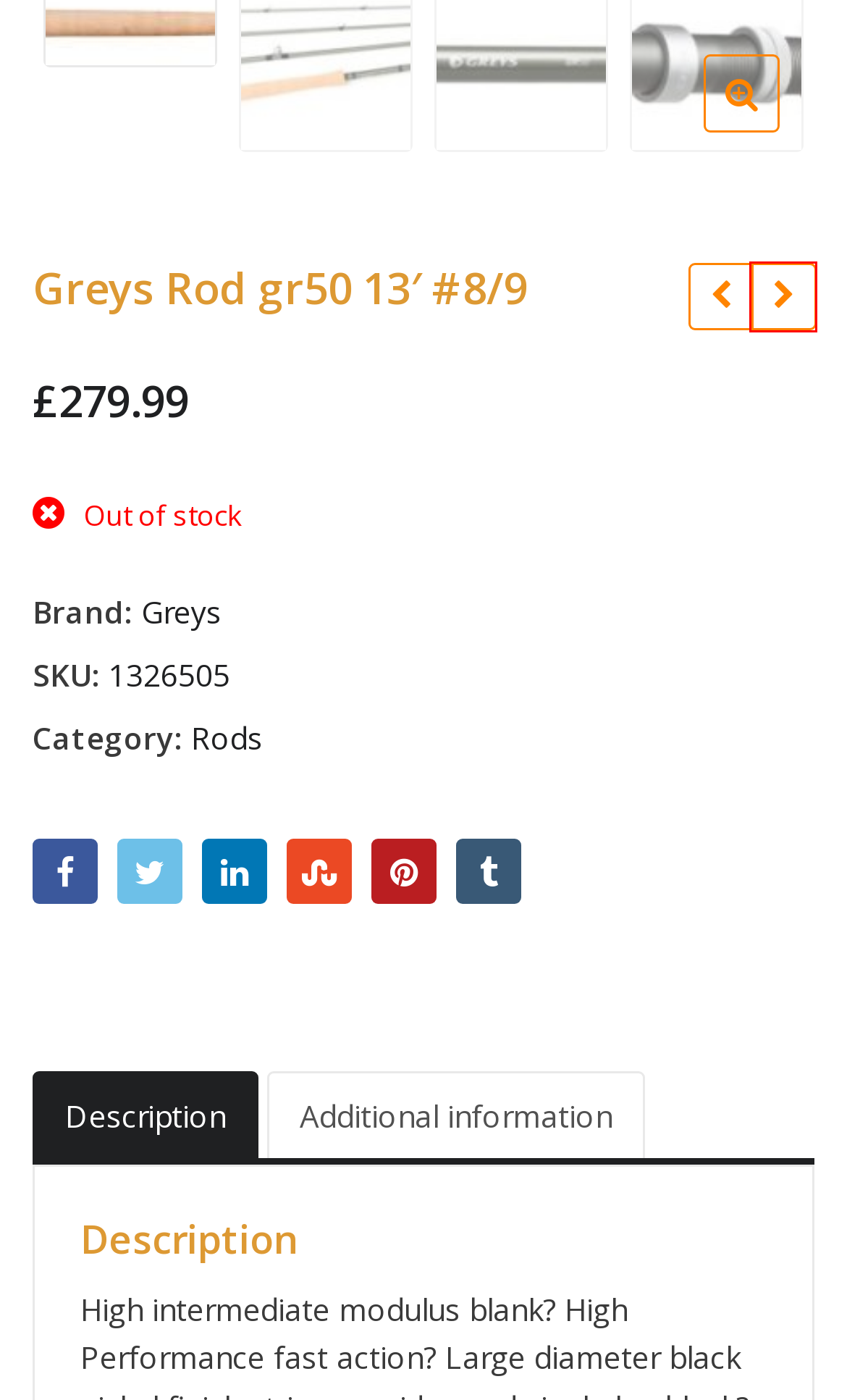Look at the screenshot of a webpage where a red rectangle bounding box is present. Choose the webpage description that best describes the new webpage after clicking the element inside the red bounding box. Here are the candidates:
A. Black Label™ Power Grip Line Clips - Tackle Box Uk- Woodley
B. Tackle box - Tackle Box Uk- Woodley
C. Greys Archives - Tackle Box Uk- Woodley
D. Abu Garcia Rod devil 702m 10/30 spin - Tackle Box Uk- Woodley
E. Greys Rod gr50 6' #3 - Tackle Box Uk- Woodley
F. Brands - Tackle Box Uk- Woodley
G. Greys Gr70 comp special 967 (powerlux) - Tackle Box Uk- Woodley
H. Home - Tackle Box Uk- Woodley

G